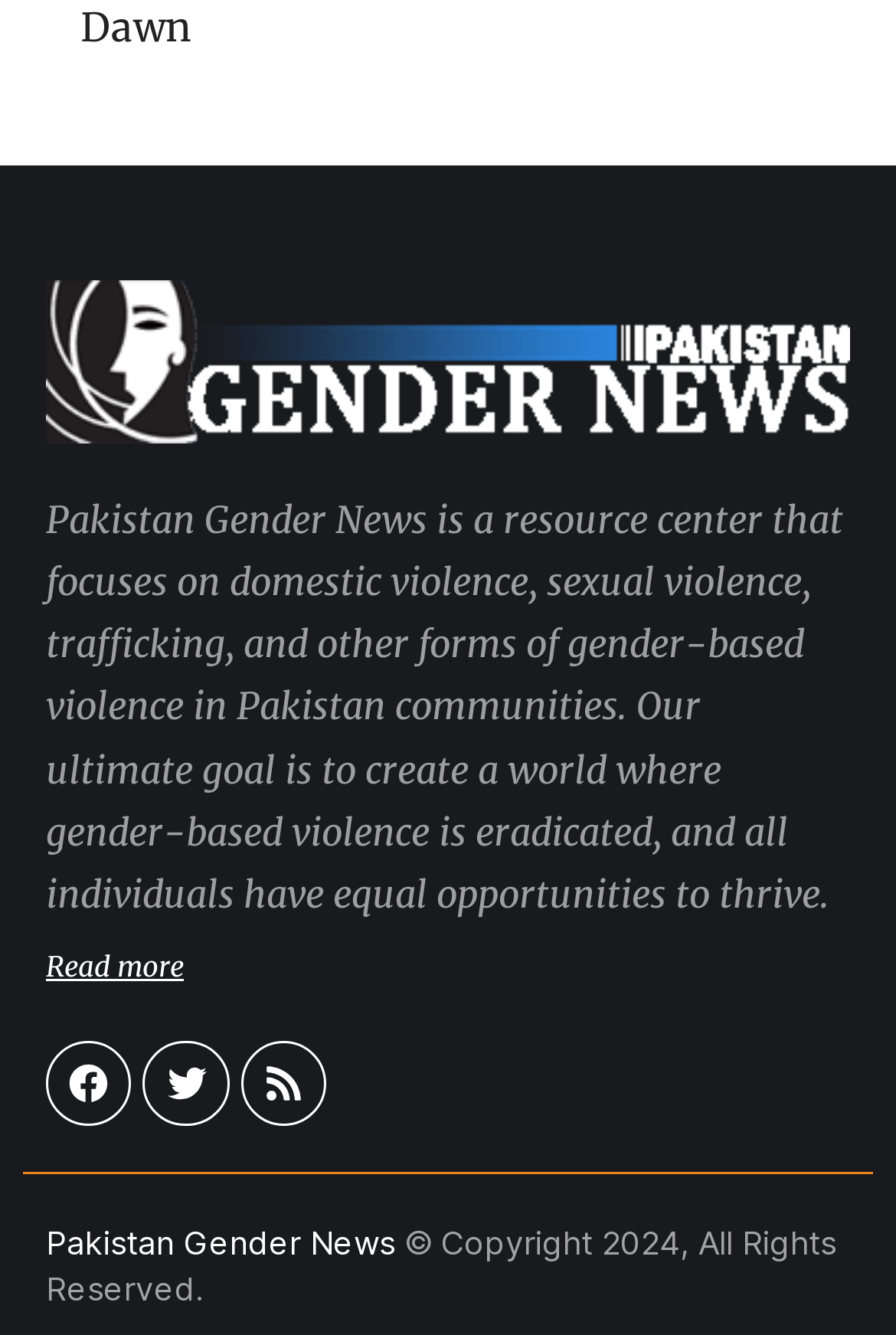Please provide the bounding box coordinate of the region that matches the element description: Pakistan Gender News. Coordinates should be in the format (top-left x, top-left y, bottom-right x, bottom-right y) and all values should be between 0 and 1.

[0.051, 0.916, 0.441, 0.946]